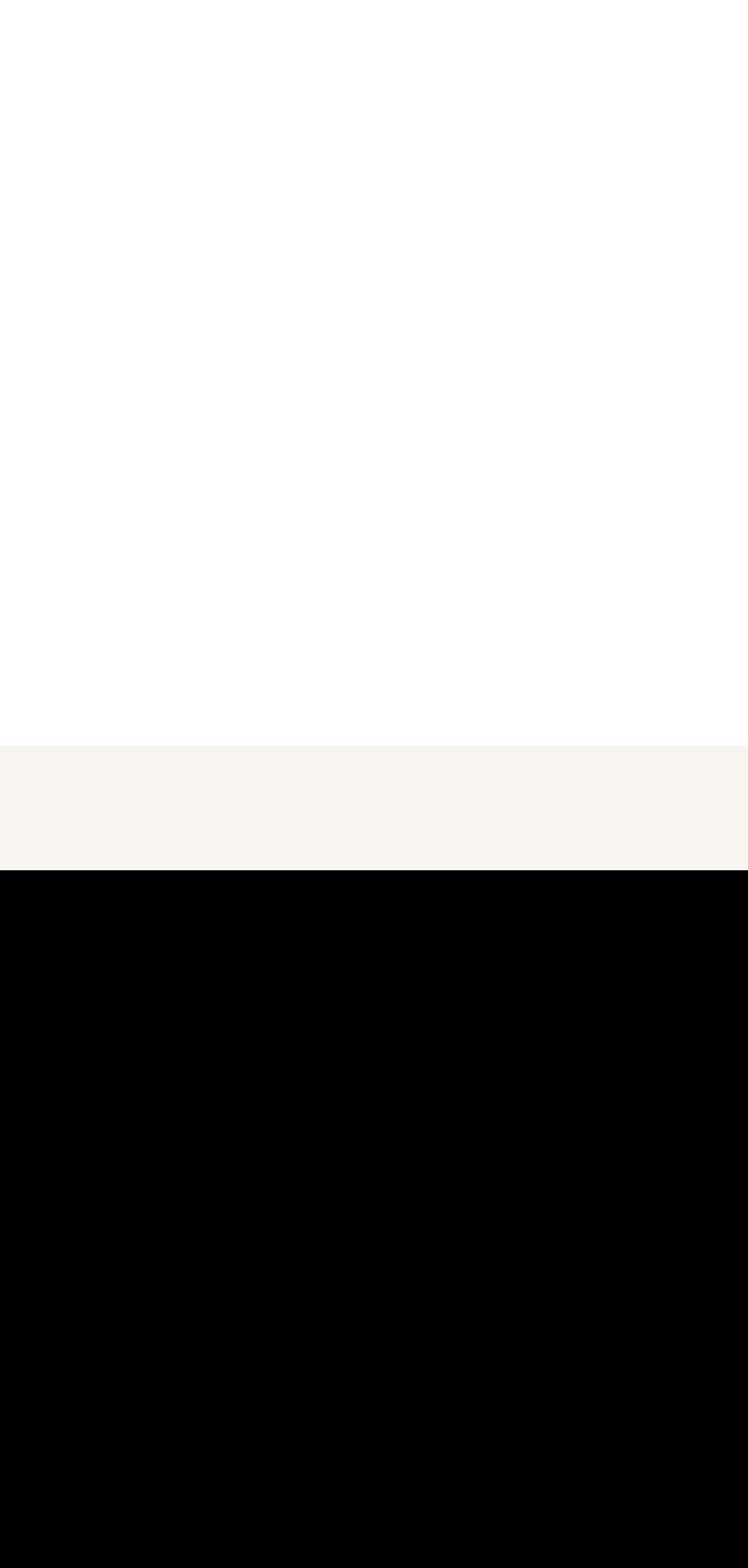What is the last heading on the page?
Answer the question with a single word or phrase by looking at the picture.

RING